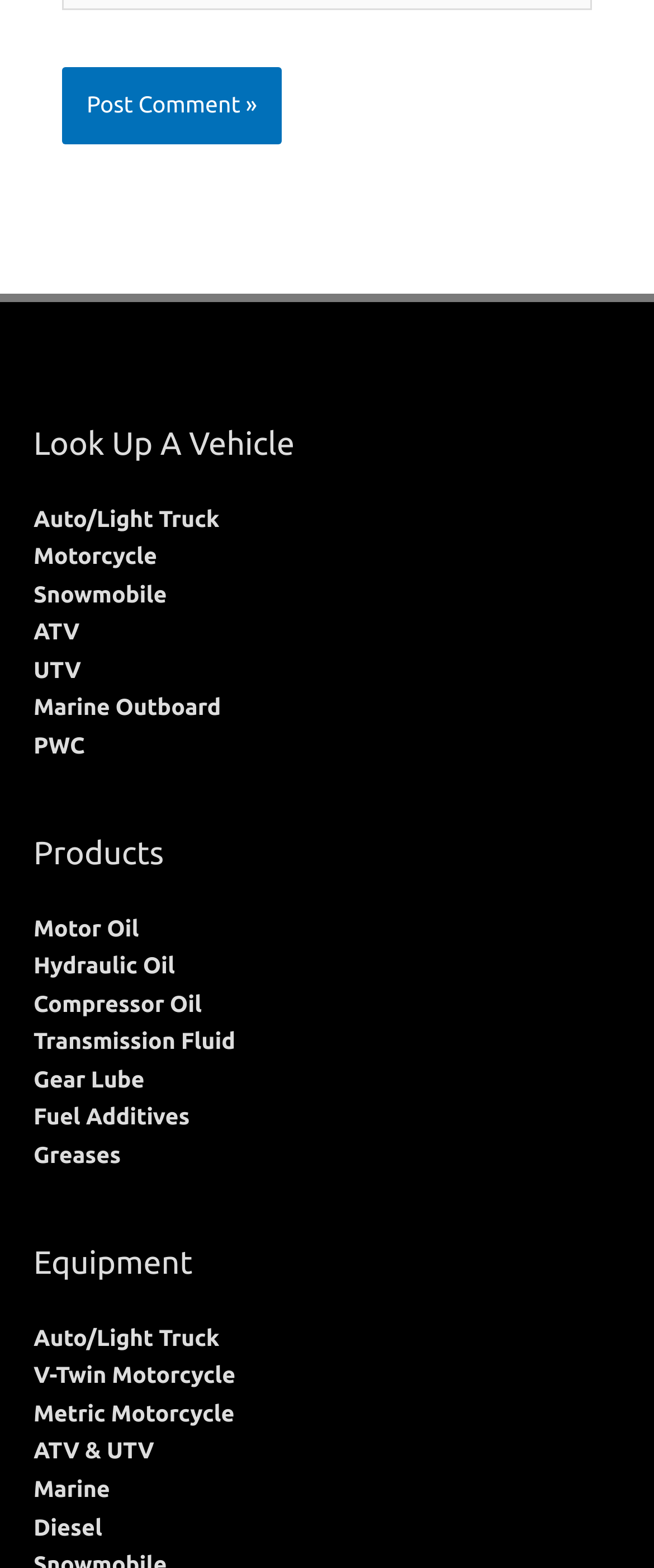What is the first link under 'Look Up A Vehicle'?
Please provide a single word or phrase answer based on the image.

Auto/Light Truck